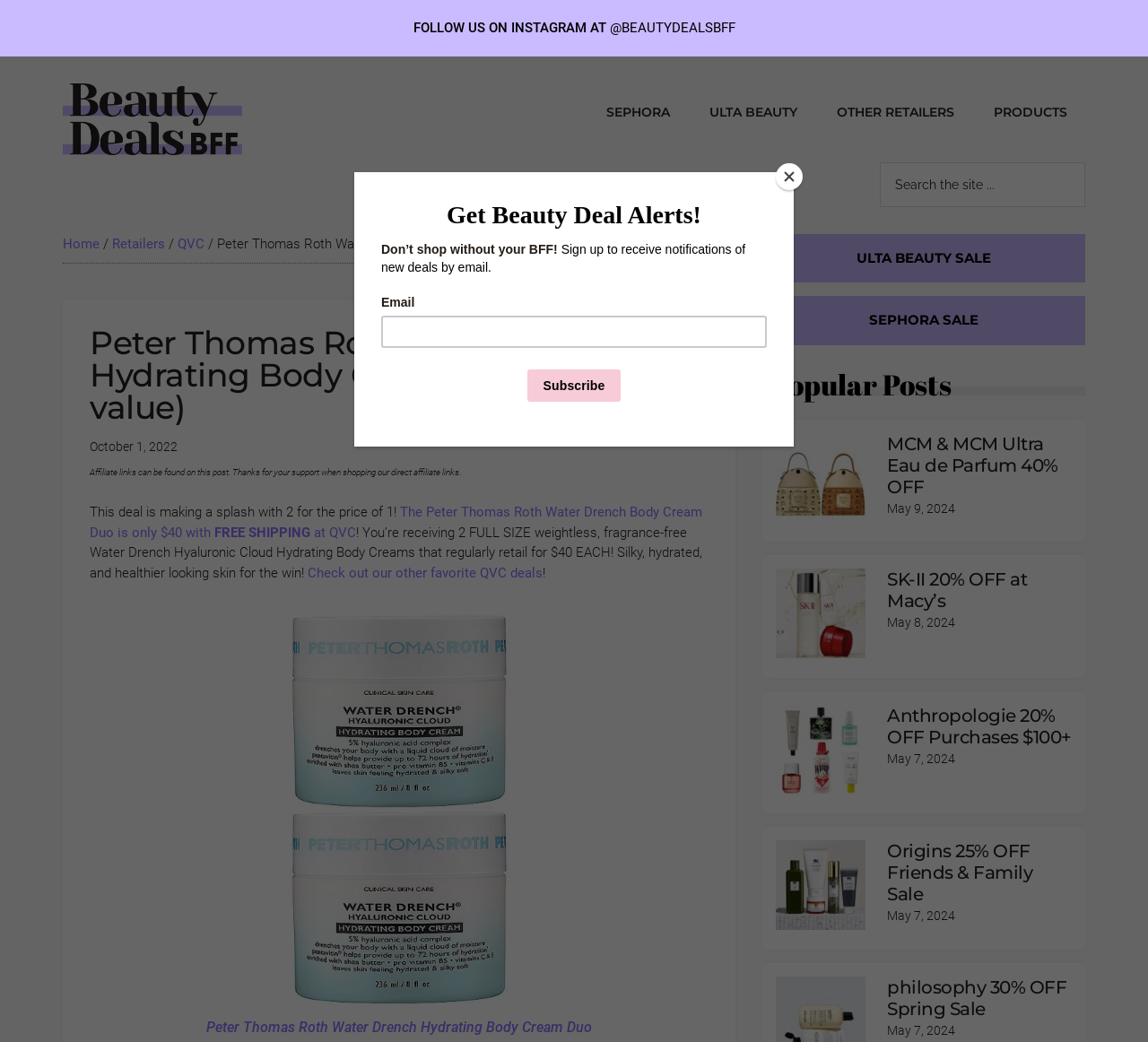Show the bounding box coordinates of the region that should be clicked to follow the instruction: "Search the site."

[0.766, 0.155, 0.945, 0.198]